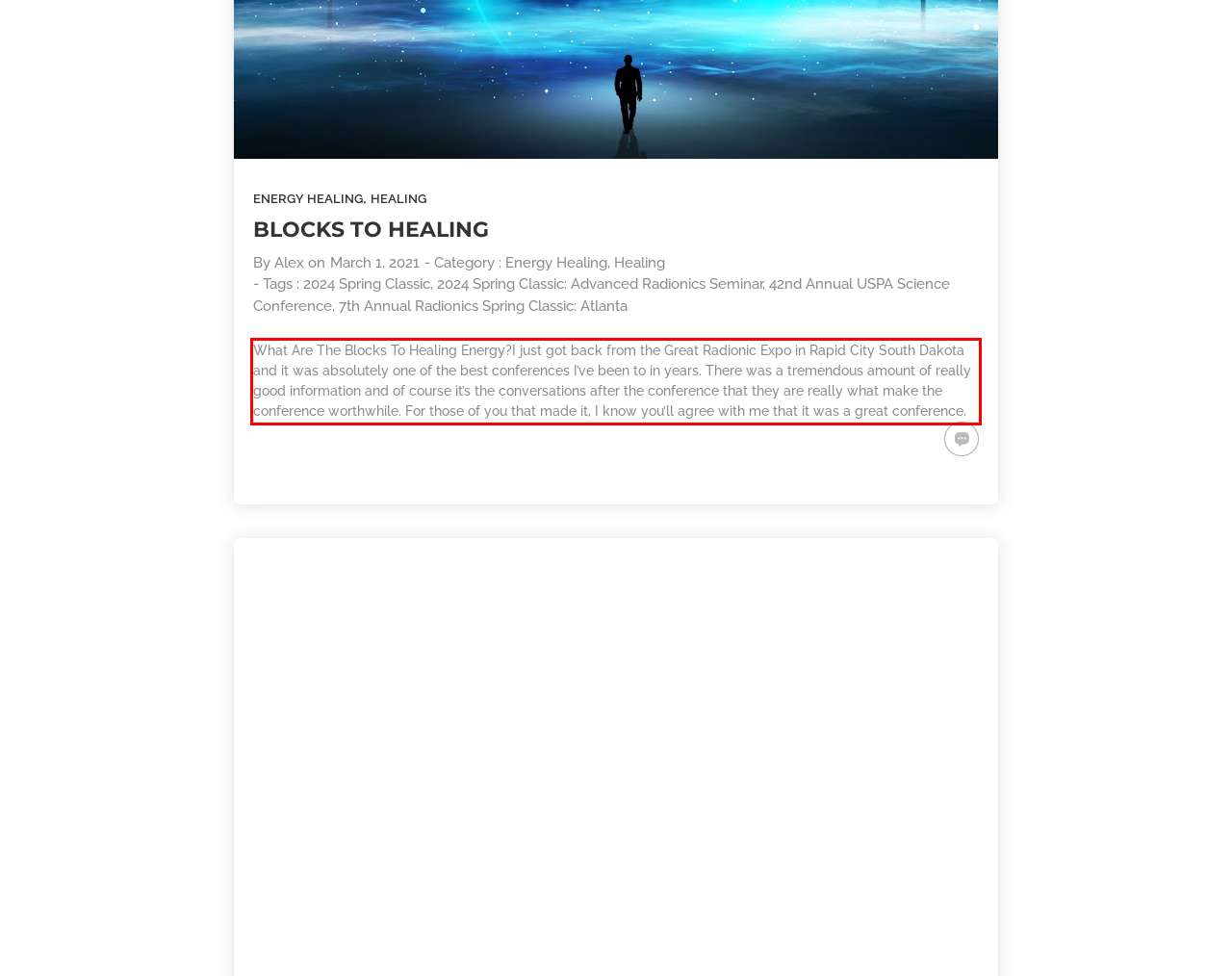In the screenshot of the webpage, find the red bounding box and perform OCR to obtain the text content restricted within this red bounding box.

What Are The Blocks To Healing Energy?I just got back from the Great Radionic Expo in Rapid City South Dakota and it was absolutely one of the best conferences I’ve been to in years. There was a tremendous amount of really good information and of course it’s the conversations after the conference that they are really what make the conference worthwhile. For those of you that made it, I know you’ll agree with me that it was a great conference.